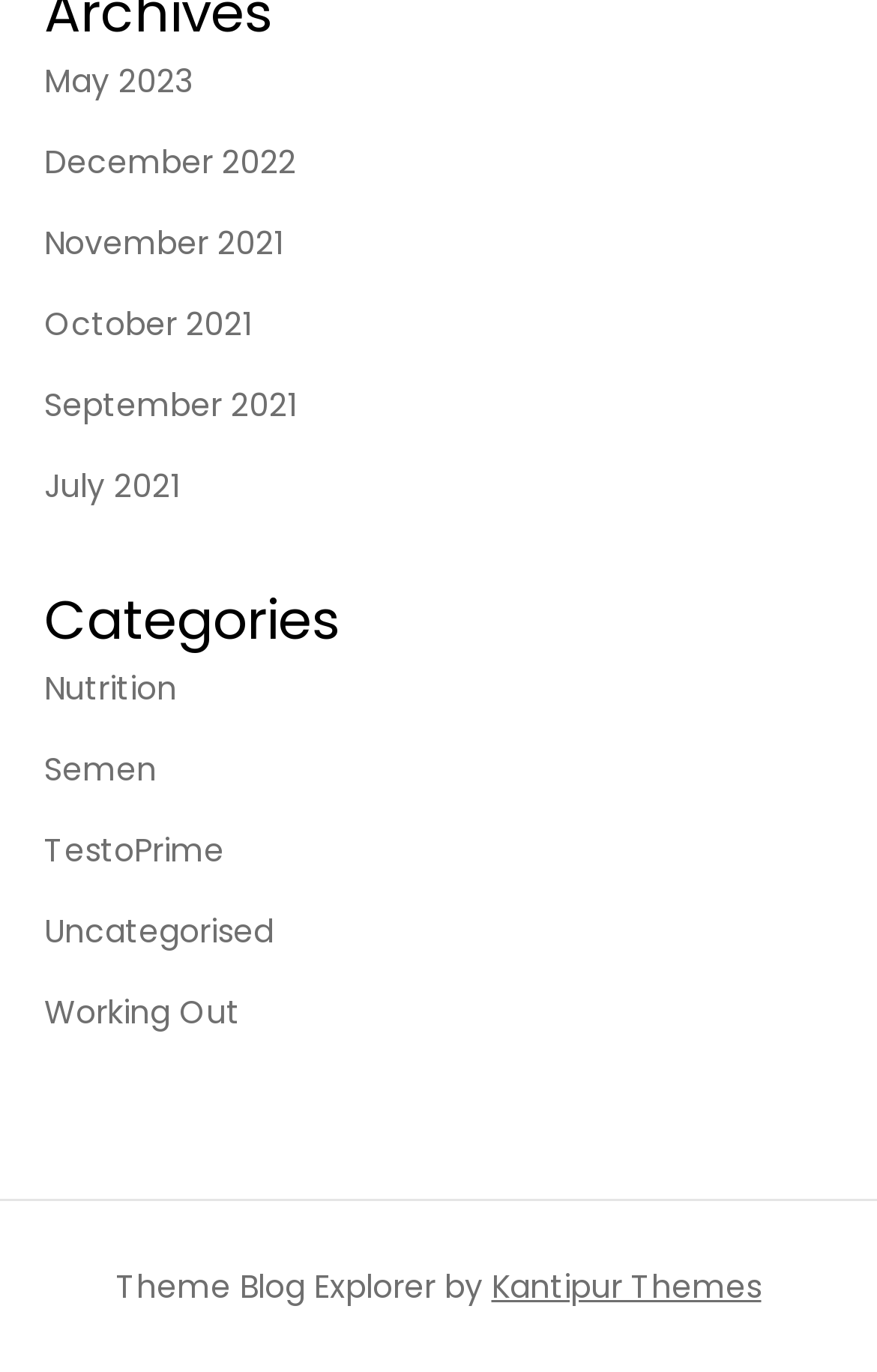Determine the coordinates of the bounding box for the clickable area needed to execute this instruction: "Read about TestoPrime".

[0.05, 0.598, 0.255, 0.64]